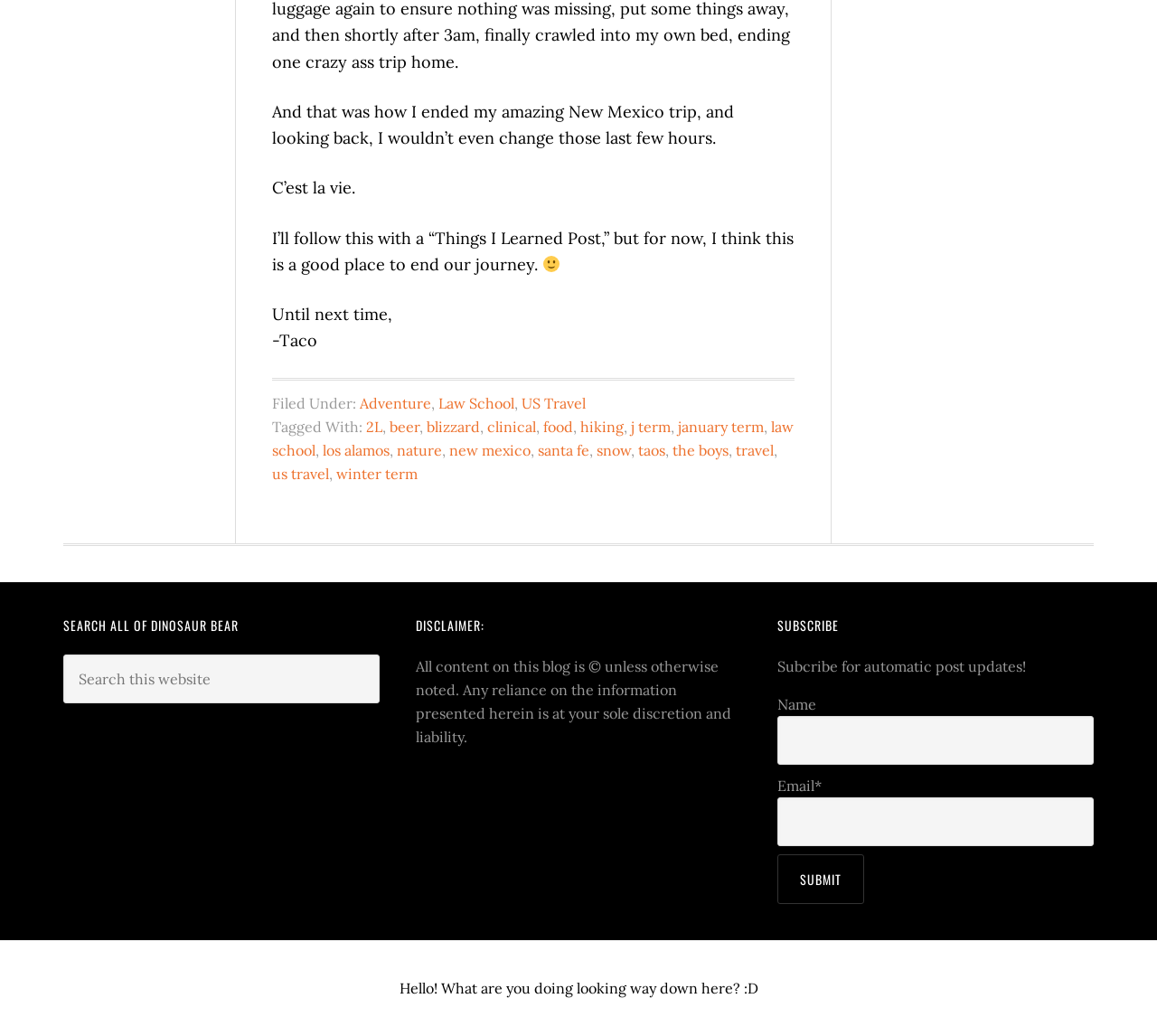Provide the bounding box coordinates of the area you need to click to execute the following instruction: "Search for a keyword".

[0.055, 0.632, 0.328, 0.679]